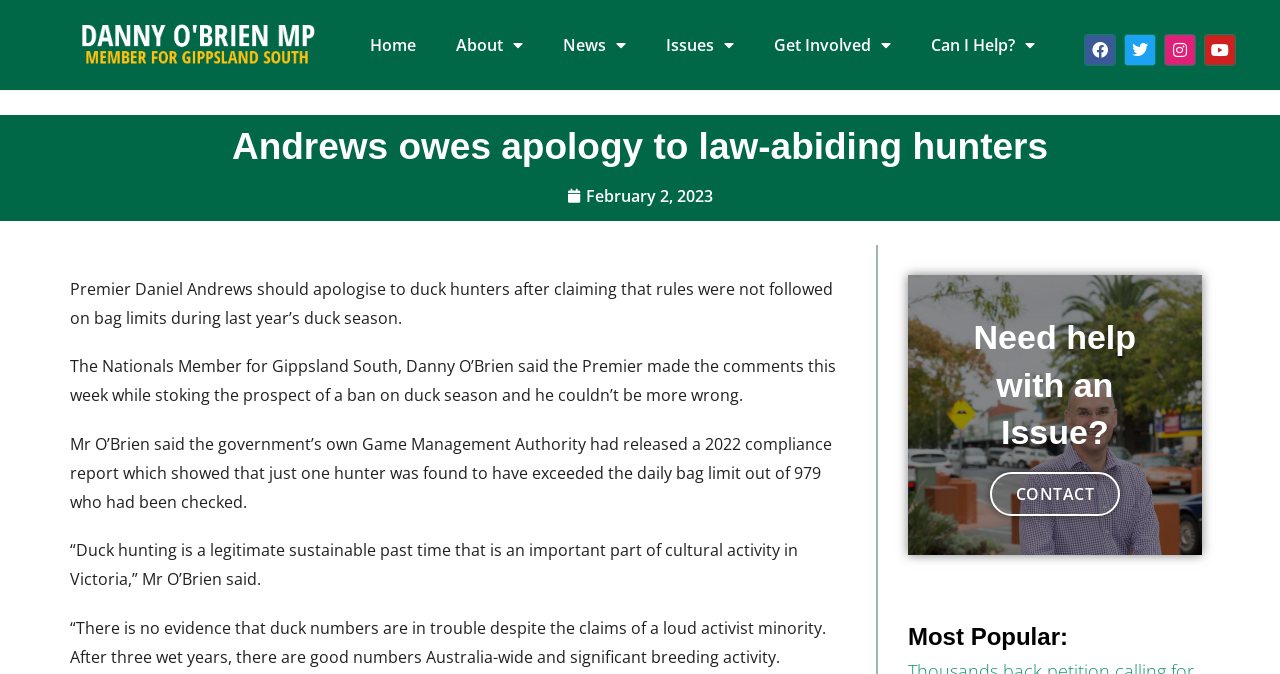What is the date mentioned in the article?
Answer the question in as much detail as possible.

The article mentions the date 'February 2, 2023' as the date when the Premier made the comments about duck hunting. This information can be found in the link 'February 2, 2023'.